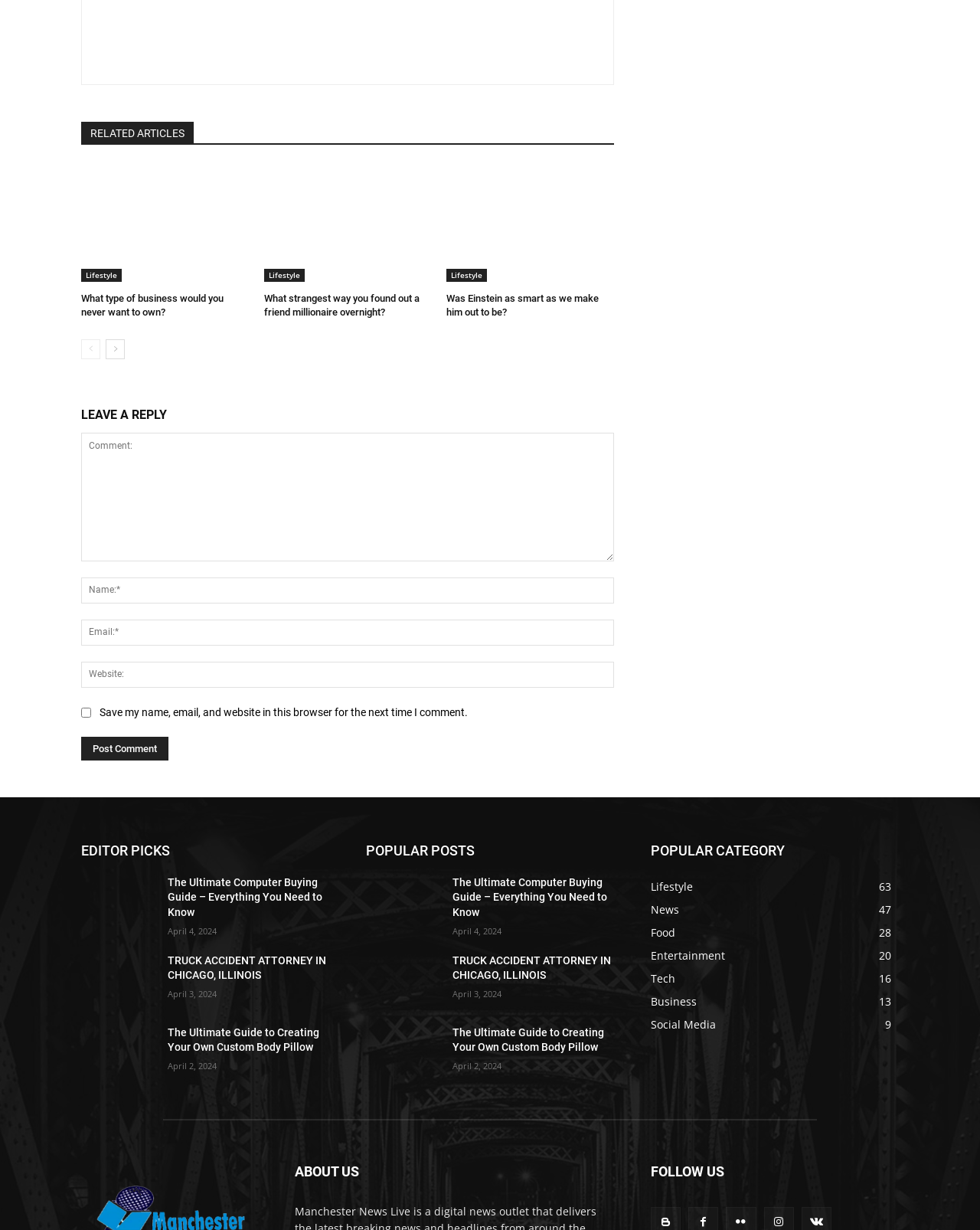Provide a single word or phrase answer to the question: 
How many fields are required to leave a reply?

3